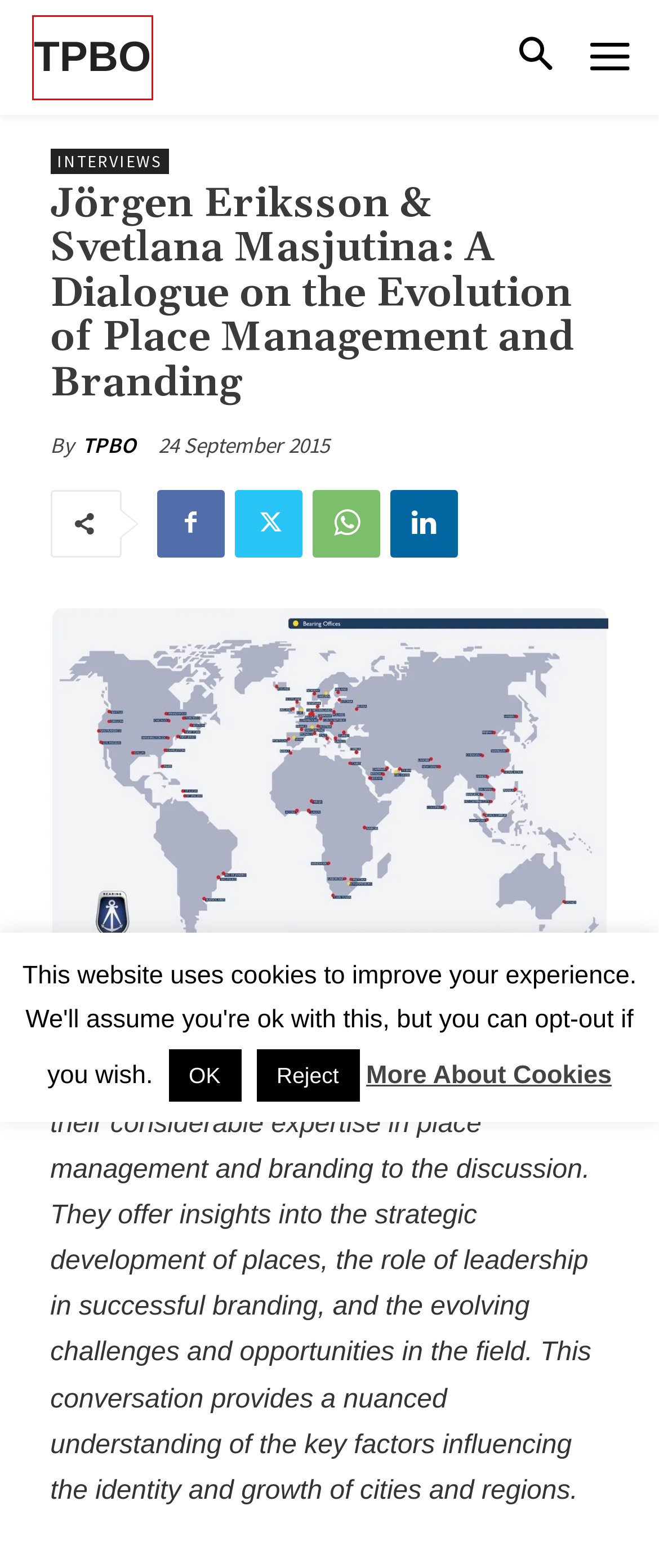Using the screenshot of a webpage with a red bounding box, pick the webpage description that most accurately represents the new webpage after the element inside the red box is clicked. Here are the candidates:
A. Exploring Cultural Heritage, Soft Power, and Digital Diplomacy
B. Interviews Place Brand Experts: Researchers and Practitioners
C. Privacy and Cookies Policy - The Place Brand Observer
D. Meet World's Top Country Branding Professionals
E. Where to Find Place Brand Experts? Explore Our World Map
F. Nation Branding | Interviews & Research | TPBO
G. Welcome to The Place Brand Observer
H. City Reputation | Benchmarking & Strategies | TPBO

G